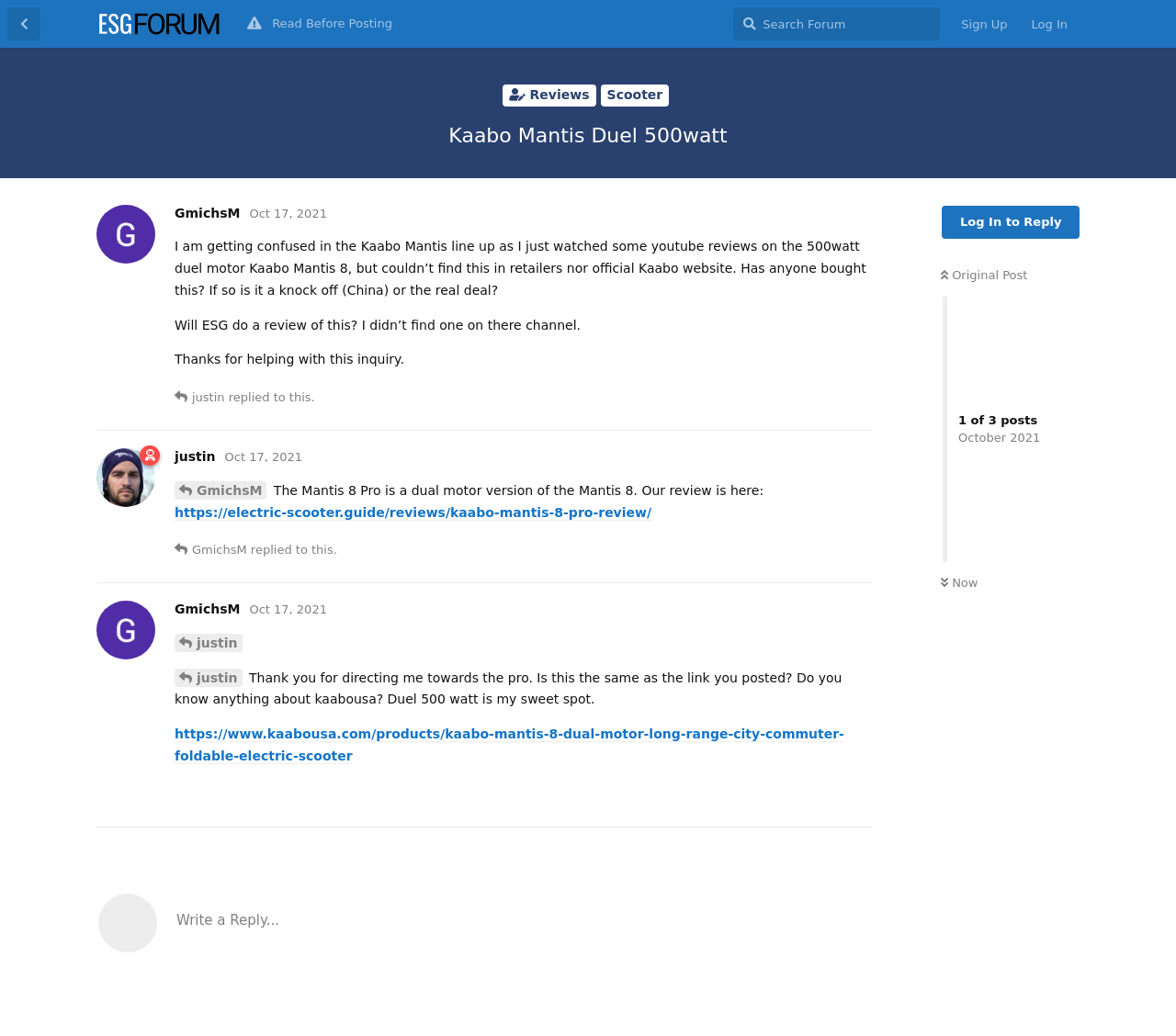Provide the bounding box coordinates of the HTML element described by the text: "Log In to Reply". The coordinates should be in the format [left, top, right, bottom] with values between 0 and 1.

[0.801, 0.198, 0.918, 0.23]